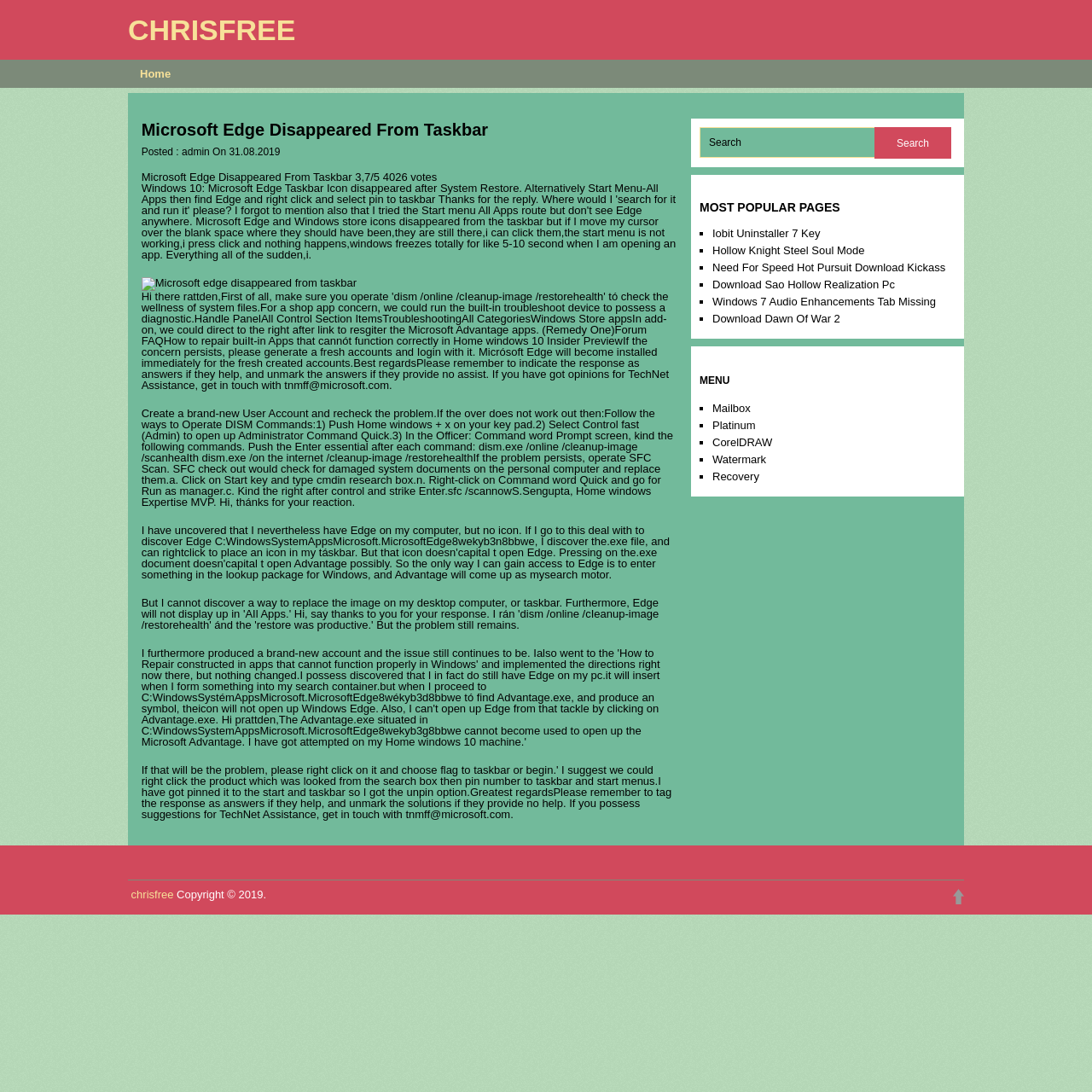Provide a single word or phrase answer to the question: 
How many popular pages are listed?

7